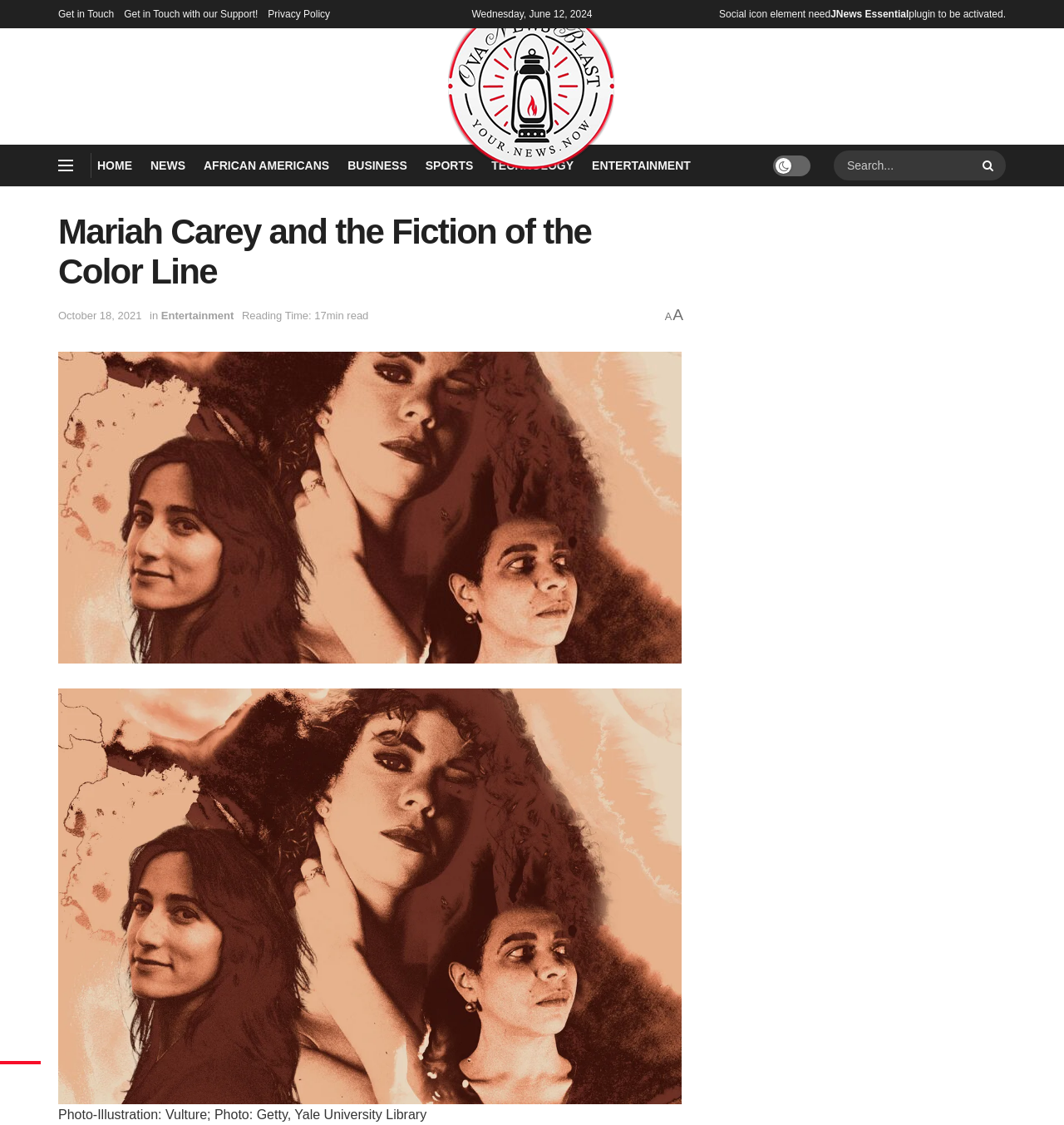Locate the bounding box coordinates of the clickable area needed to fulfill the instruction: "Go to the home page".

[0.091, 0.137, 0.124, 0.157]